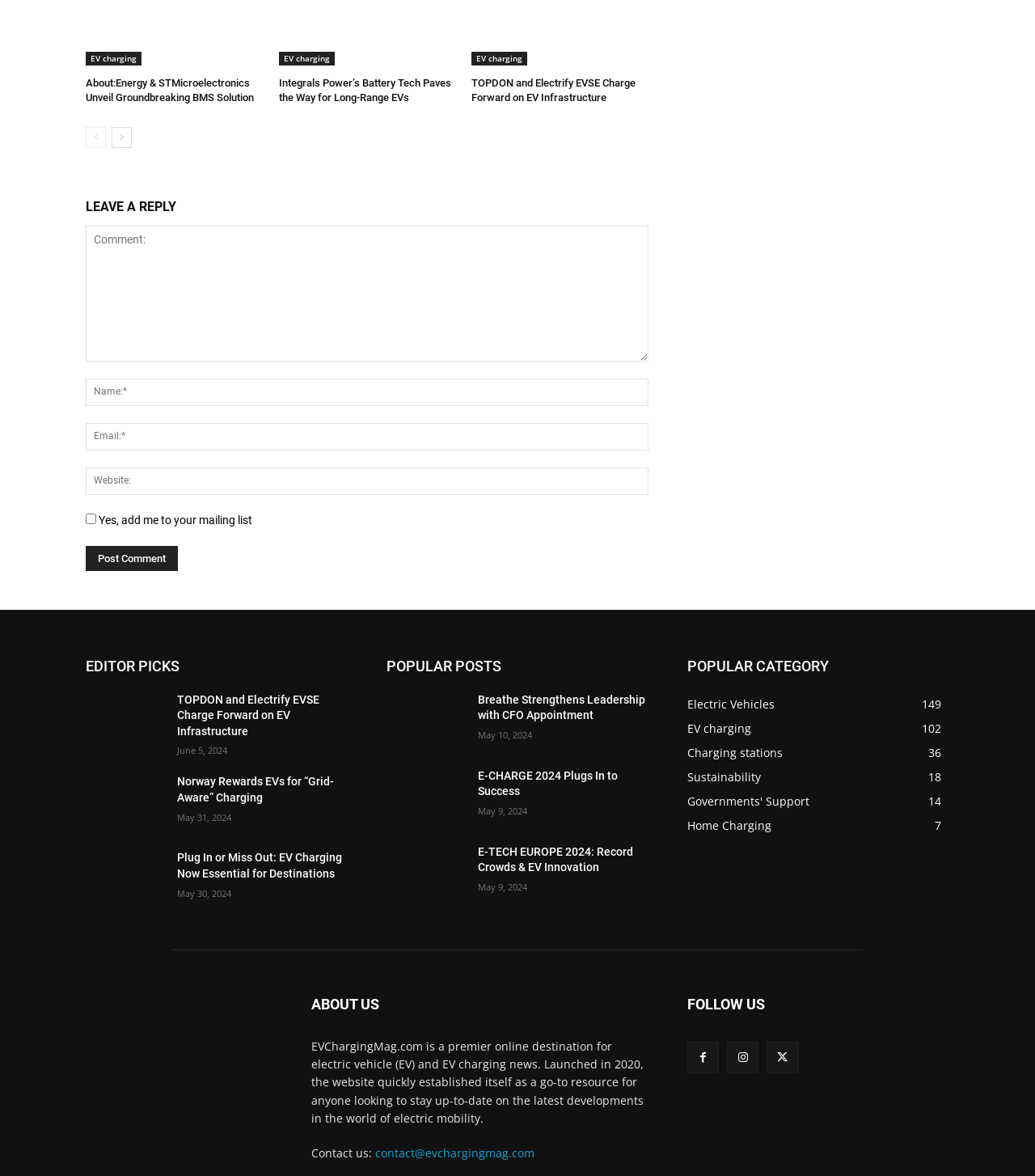Give the bounding box coordinates for the element described as: "name="submit" value="Post Comment"".

[0.083, 0.464, 0.172, 0.485]